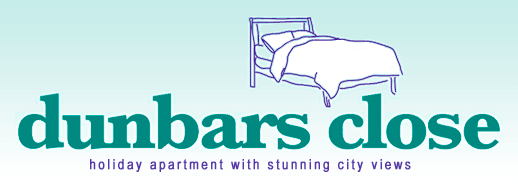Can you give a detailed response to the following question using the information from the image? What is the location of the holiday apartment?

The question asks about the location of the holiday apartment. According to the caption, the holiday apartment is located on the Royal Mile in Edinburgh, which is a city in Scotland.